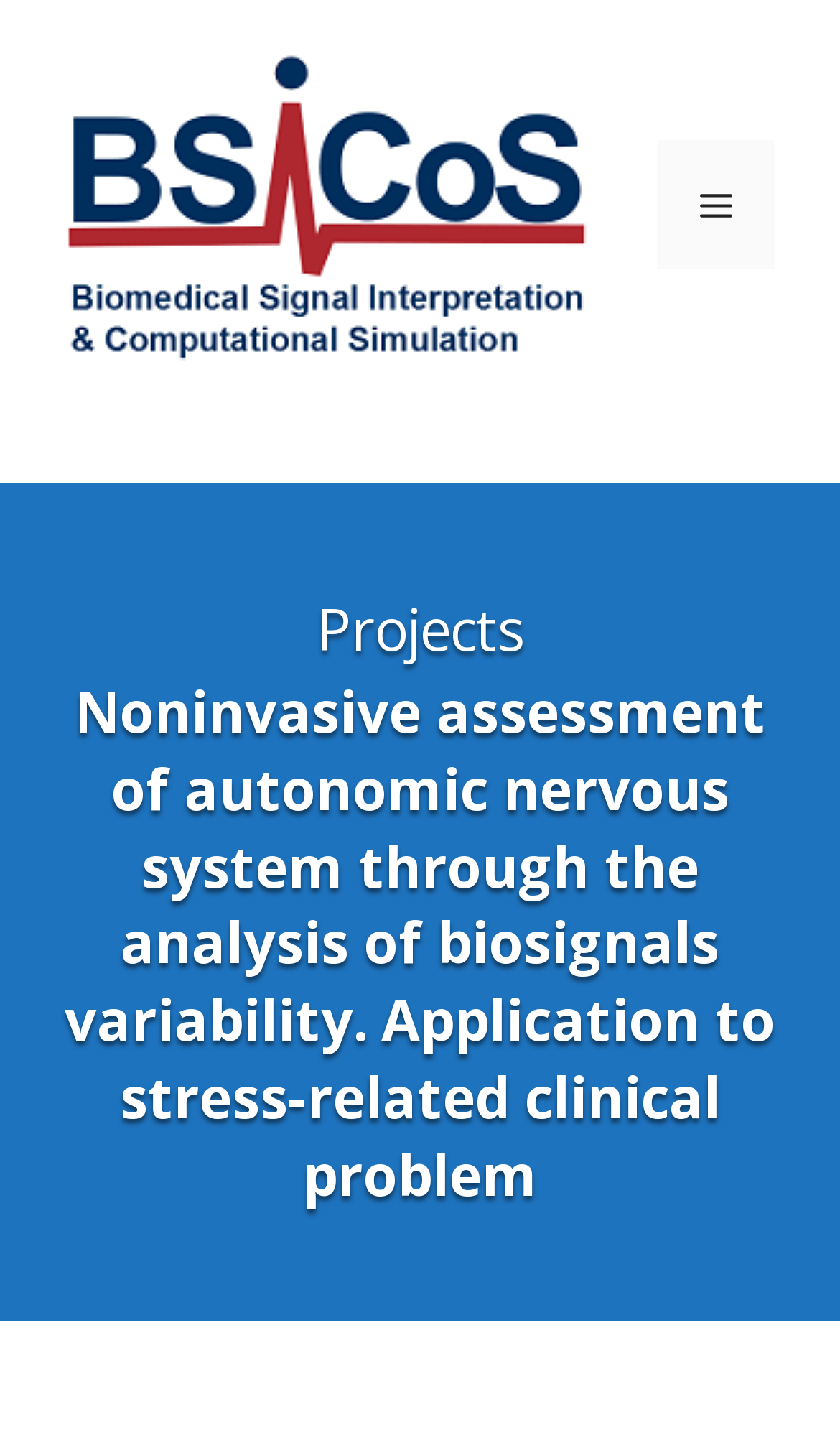What is the purpose of the button?
Provide a fully detailed and comprehensive answer to the question.

The button has a text 'MENÚ' and is described as 'expanded: False controls: primary-menu', which suggests that its purpose is to open the menu when clicked. The button is located at [0.782, 0.097, 0.923, 0.187].